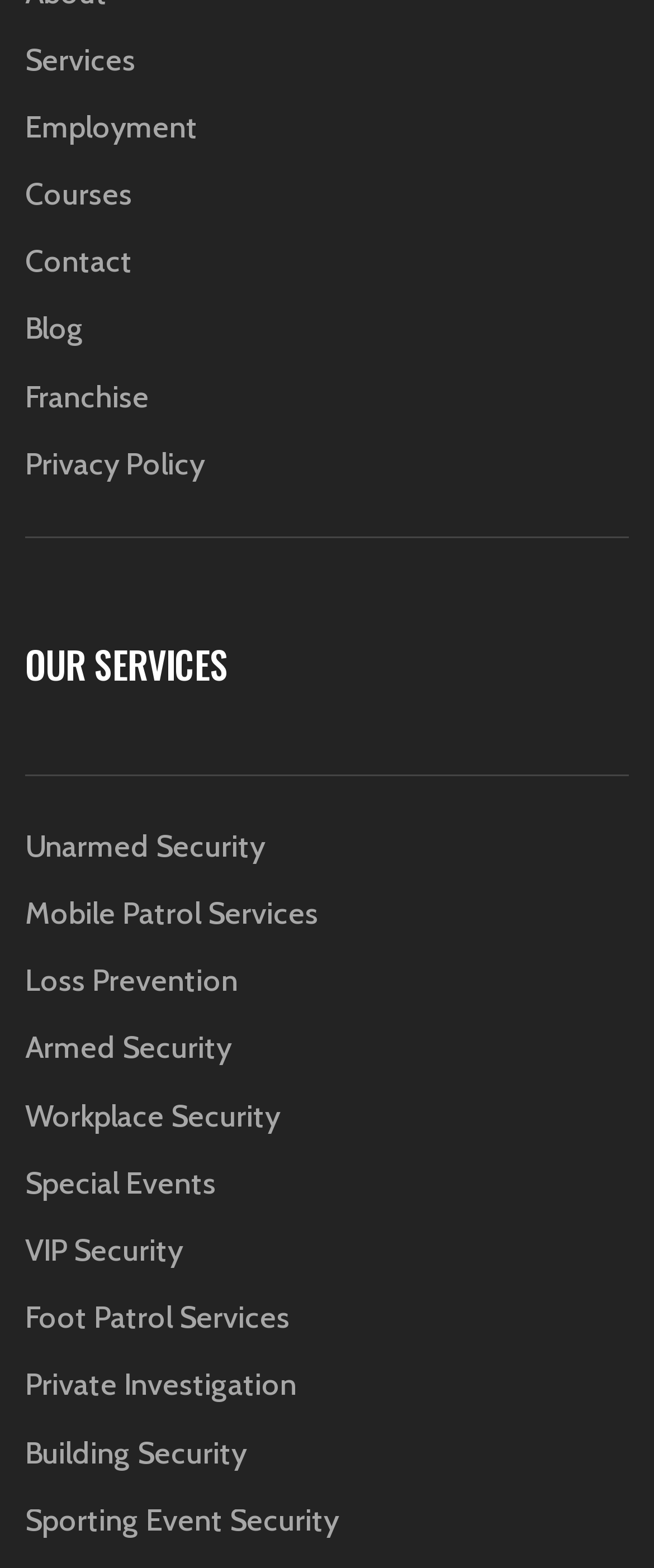Determine the bounding box for the described HTML element: "Foot Patrol Services". Ensure the coordinates are four float numbers between 0 and 1 in the format [left, top, right, bottom].

[0.038, 0.828, 0.449, 0.855]